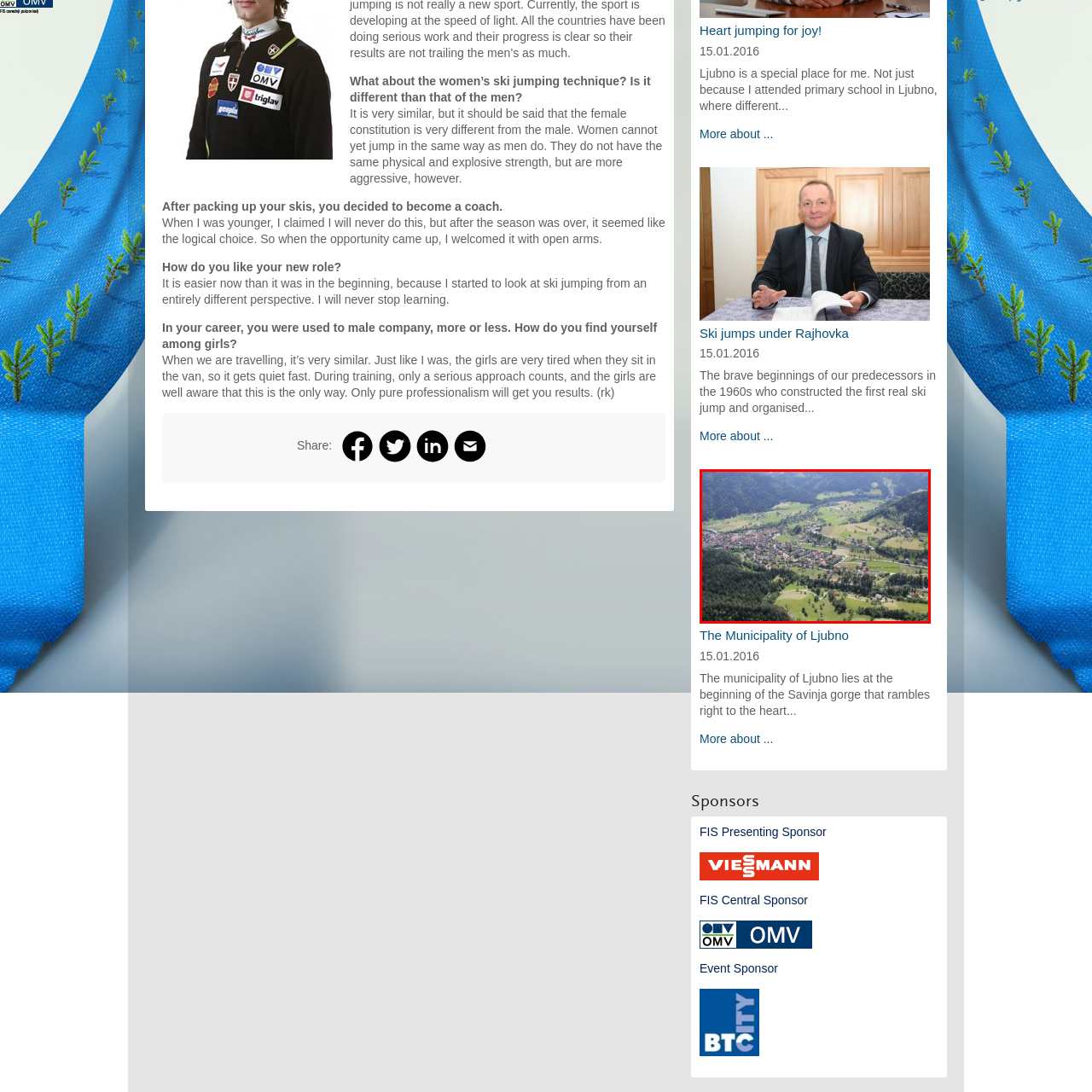What is the feature that flows through the area?
Please examine the image within the red bounding box and provide your answer using just one word or phrase.

A gentle river